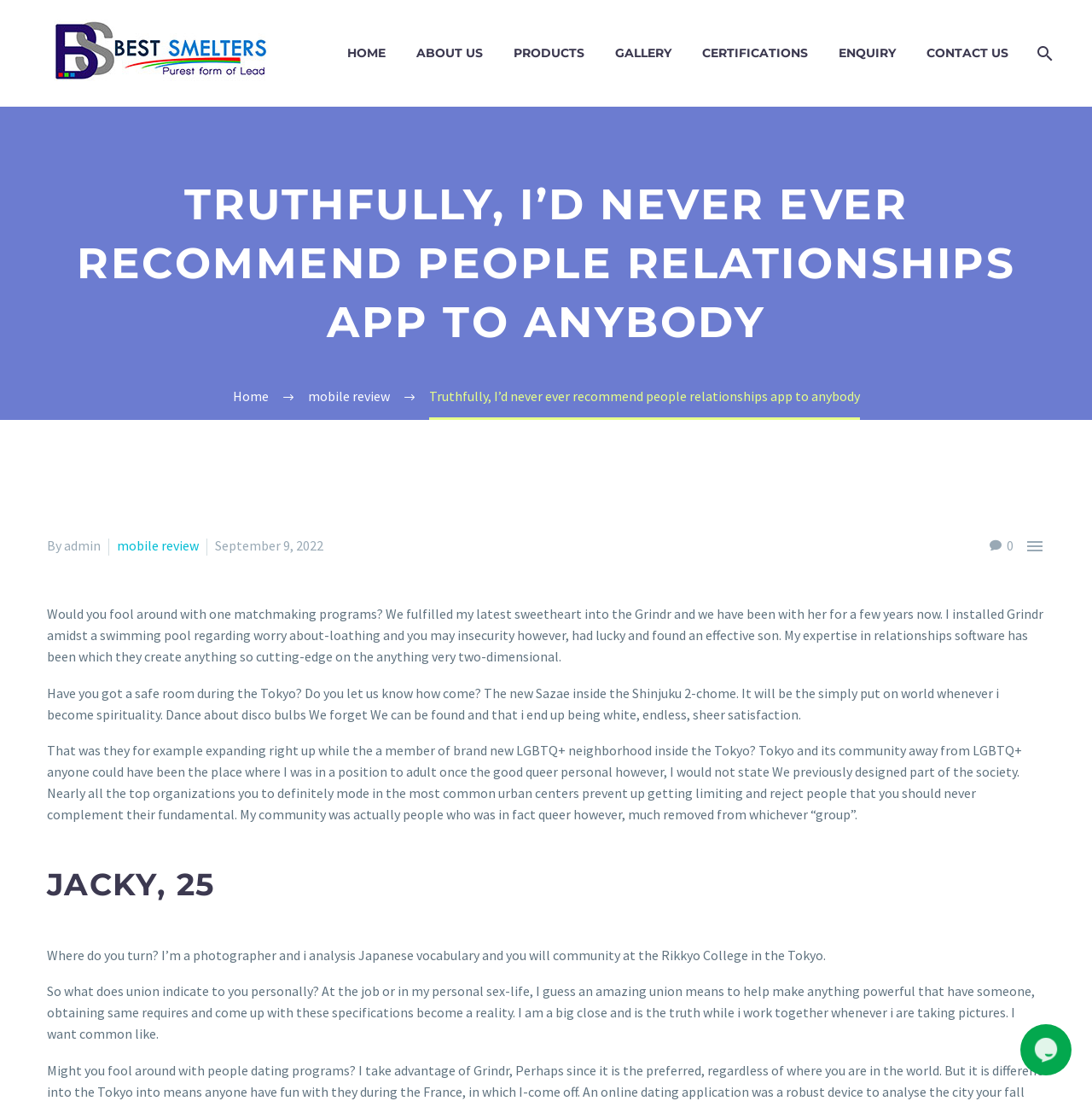Please identify and generate the text content of the webpage's main heading.

TRUTHFULLY, I’D NEVER EVER RECOMMEND PEOPLE RELATIONSHIPS APP TO ANYBODY